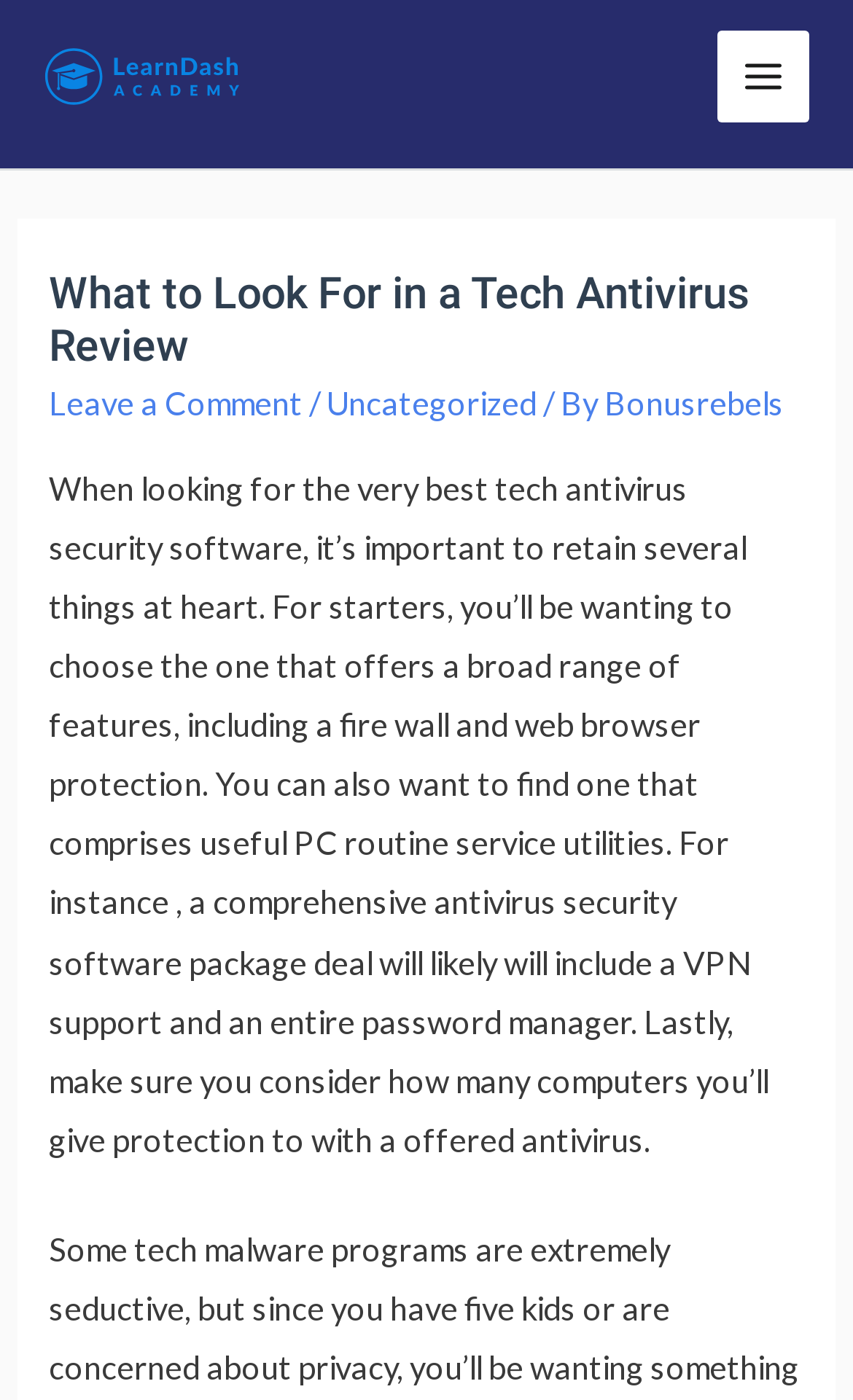Based on the element description: "Leave a Comment", identify the UI element and provide its bounding box coordinates. Use four float numbers between 0 and 1, [left, top, right, bottom].

[0.058, 0.275, 0.355, 0.302]